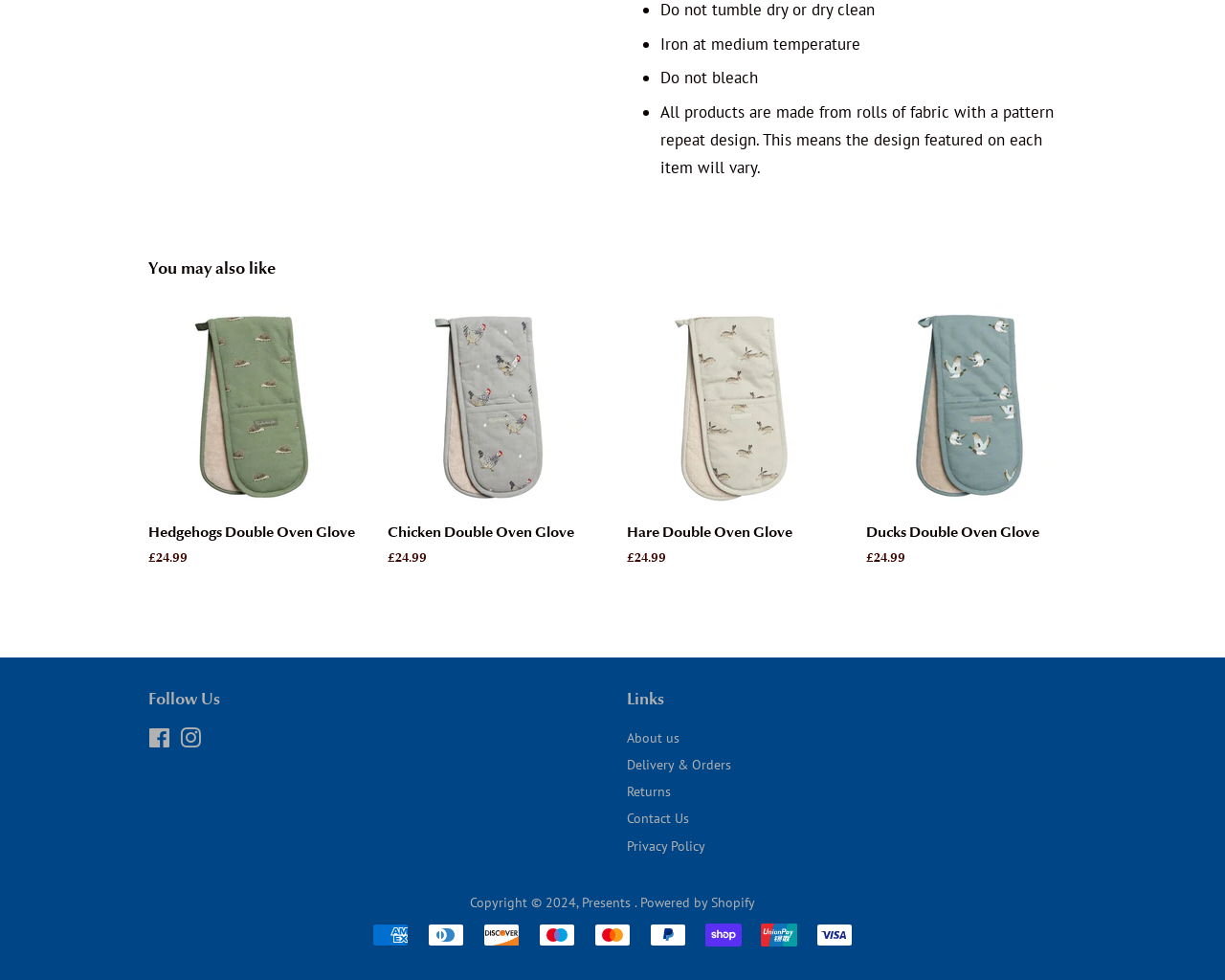Given the element description "Returns" in the screenshot, predict the bounding box coordinates of that UI element.

[0.512, 0.798, 0.548, 0.817]